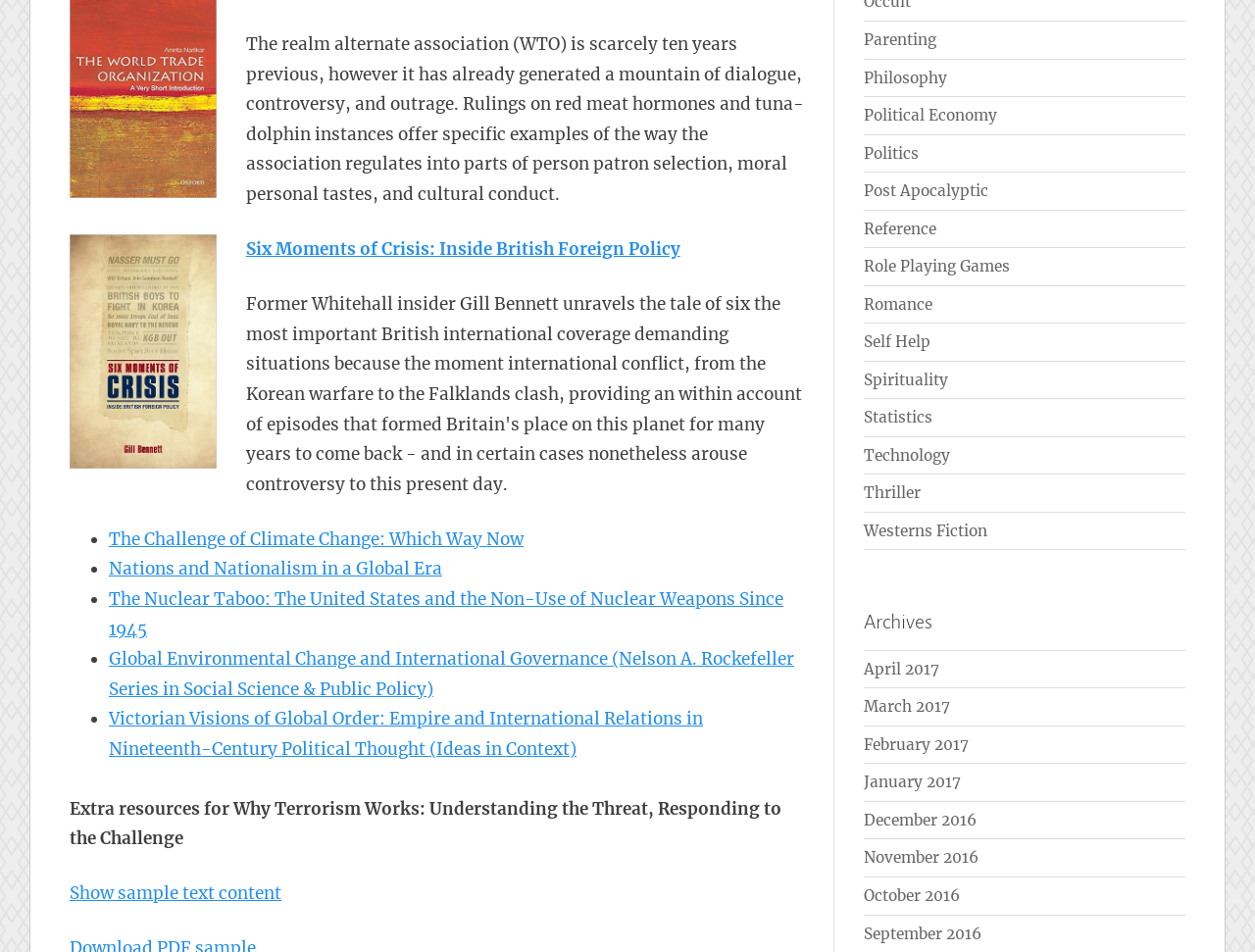Answer the question using only one word or a concise phrase: What is the category of the link 'Nations and Nationalism in a Global Era'?

Politics